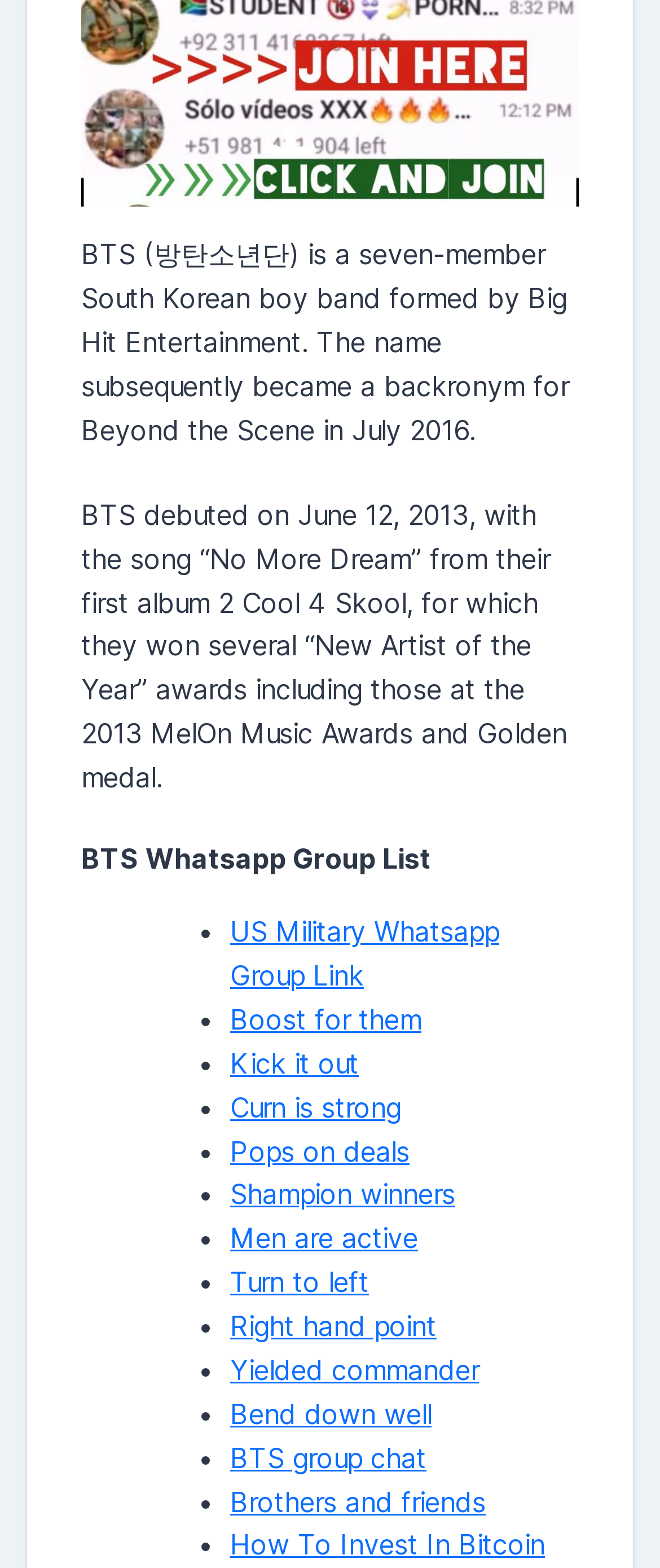Using the description "US Military Whatsapp Group Link", locate and provide the bounding box of the UI element.

[0.349, 0.583, 0.756, 0.633]